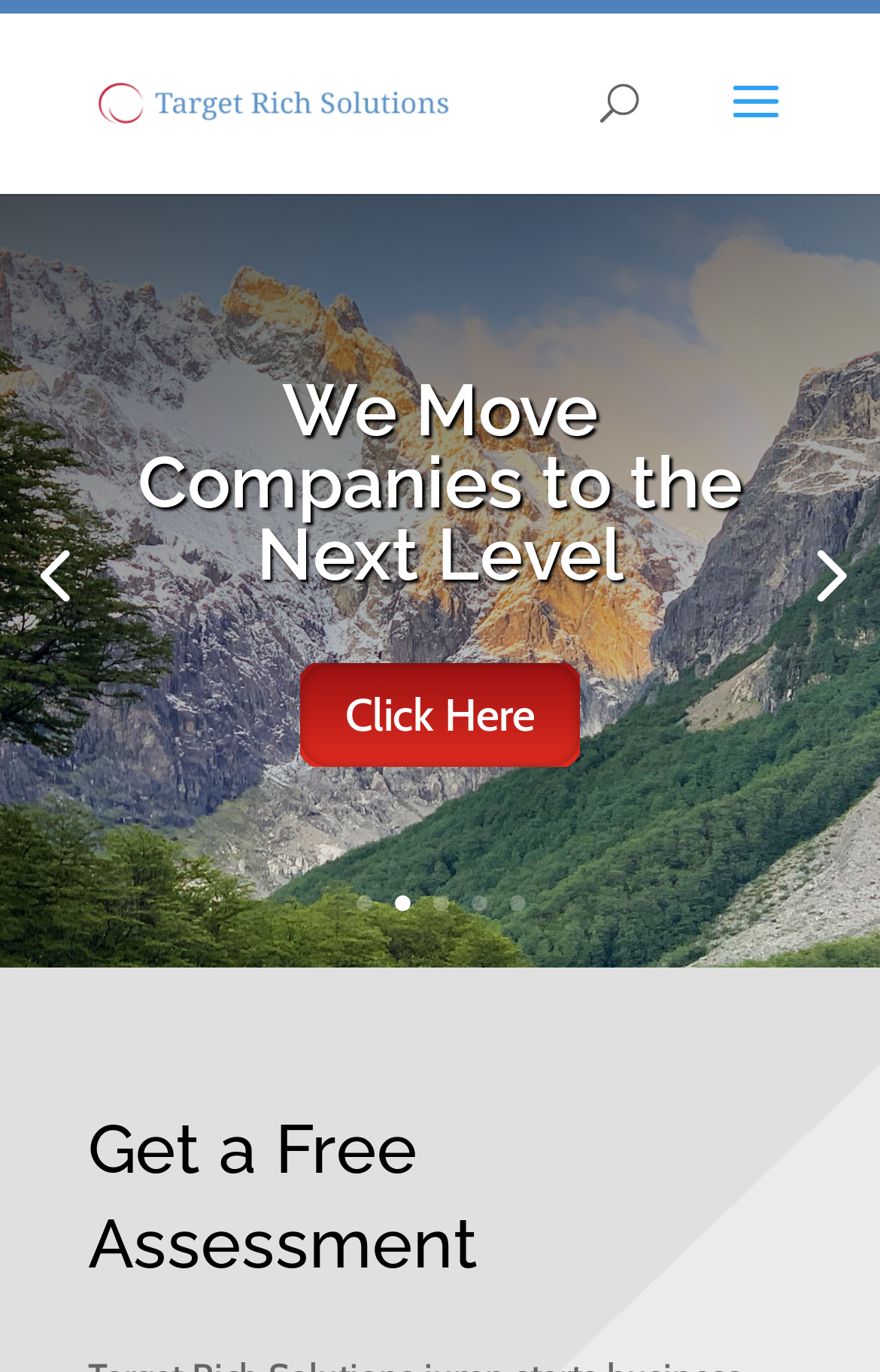Locate the bounding box coordinates of the item that should be clicked to fulfill the instruction: "Read about how companies succeed".

[0.13, 0.273, 0.87, 0.447]